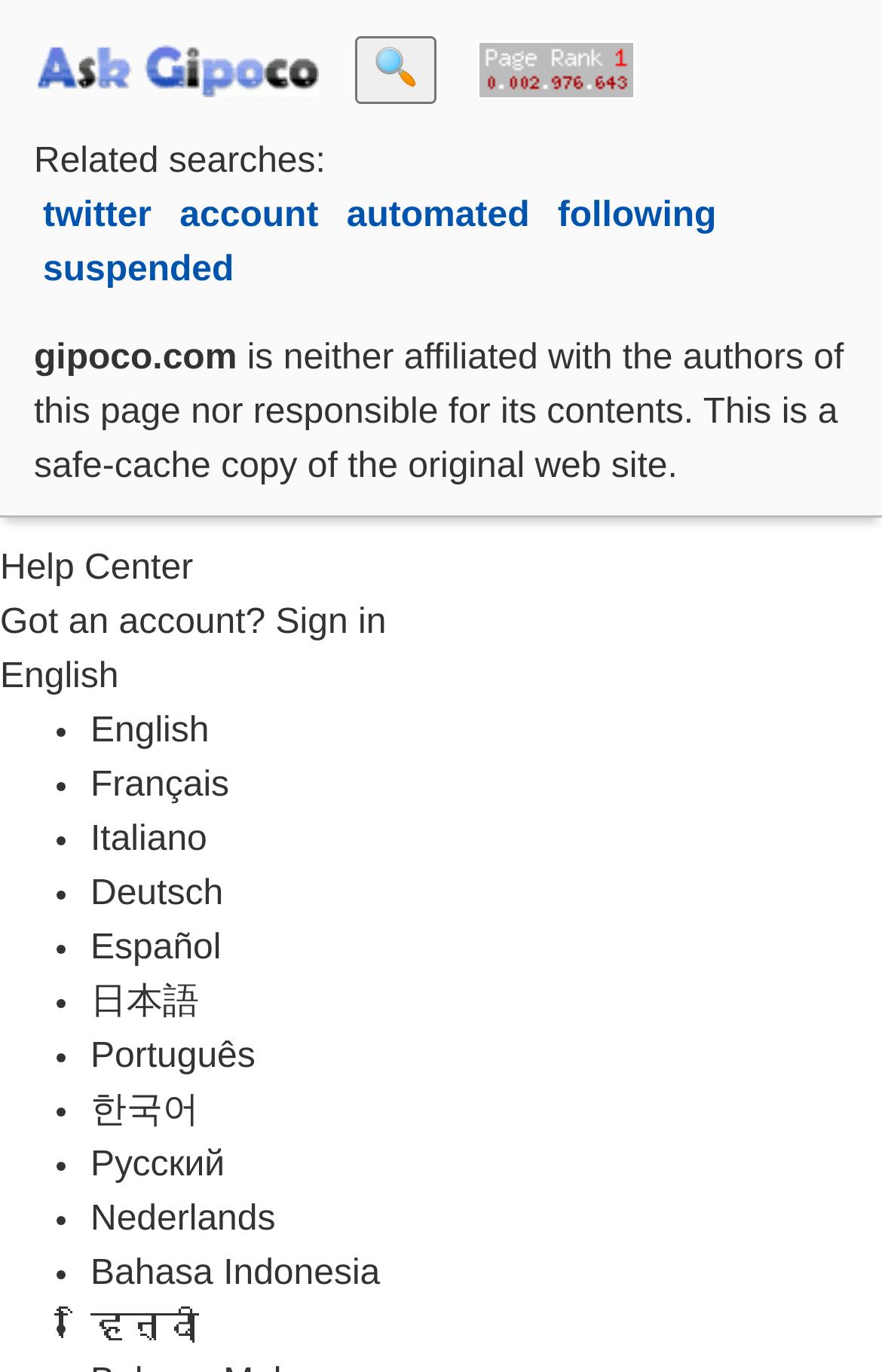Please provide a one-word or phrase answer to the question: 
What is the language selection menu?

English and others